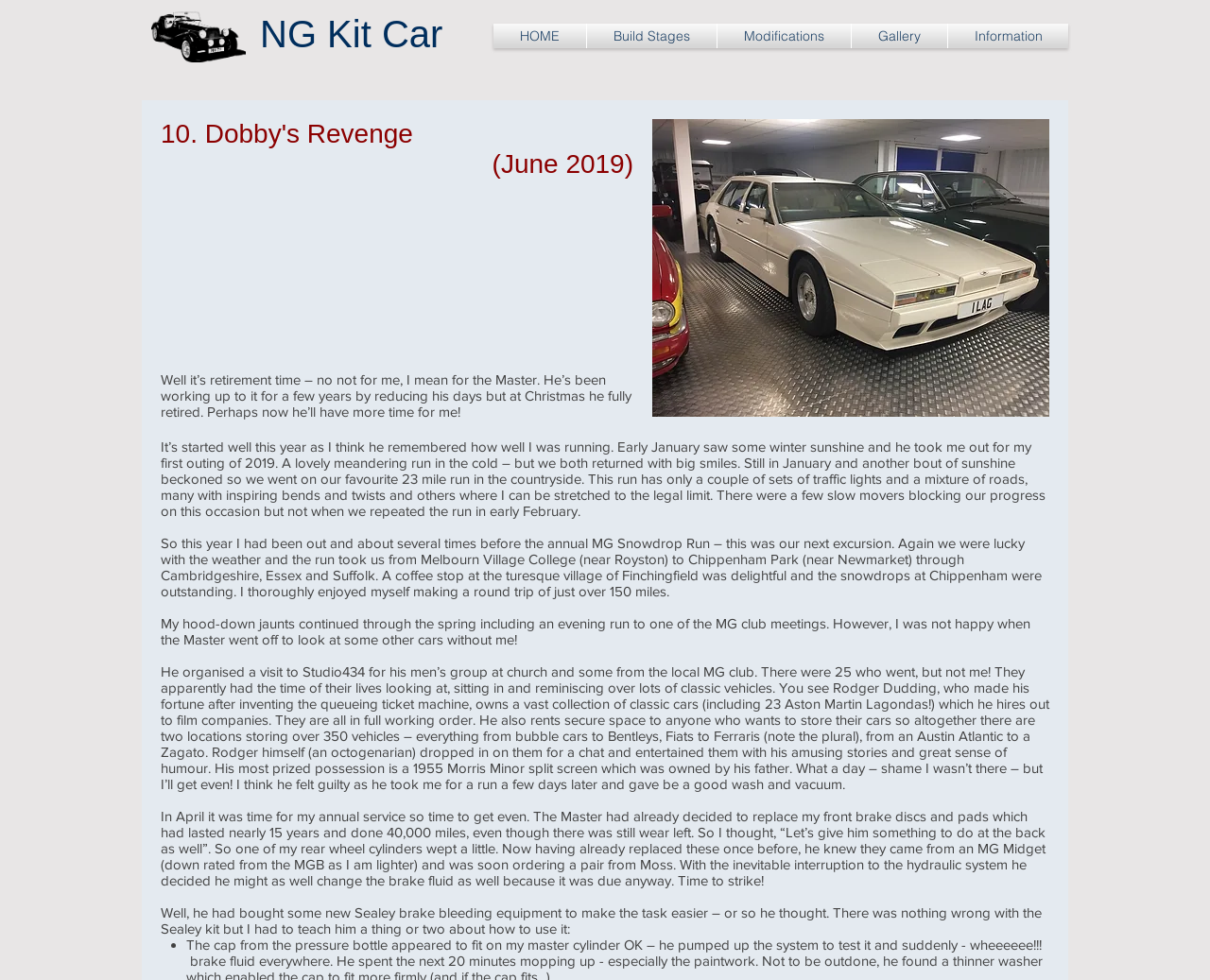What is the headline of the webpage?

NG Kit Car